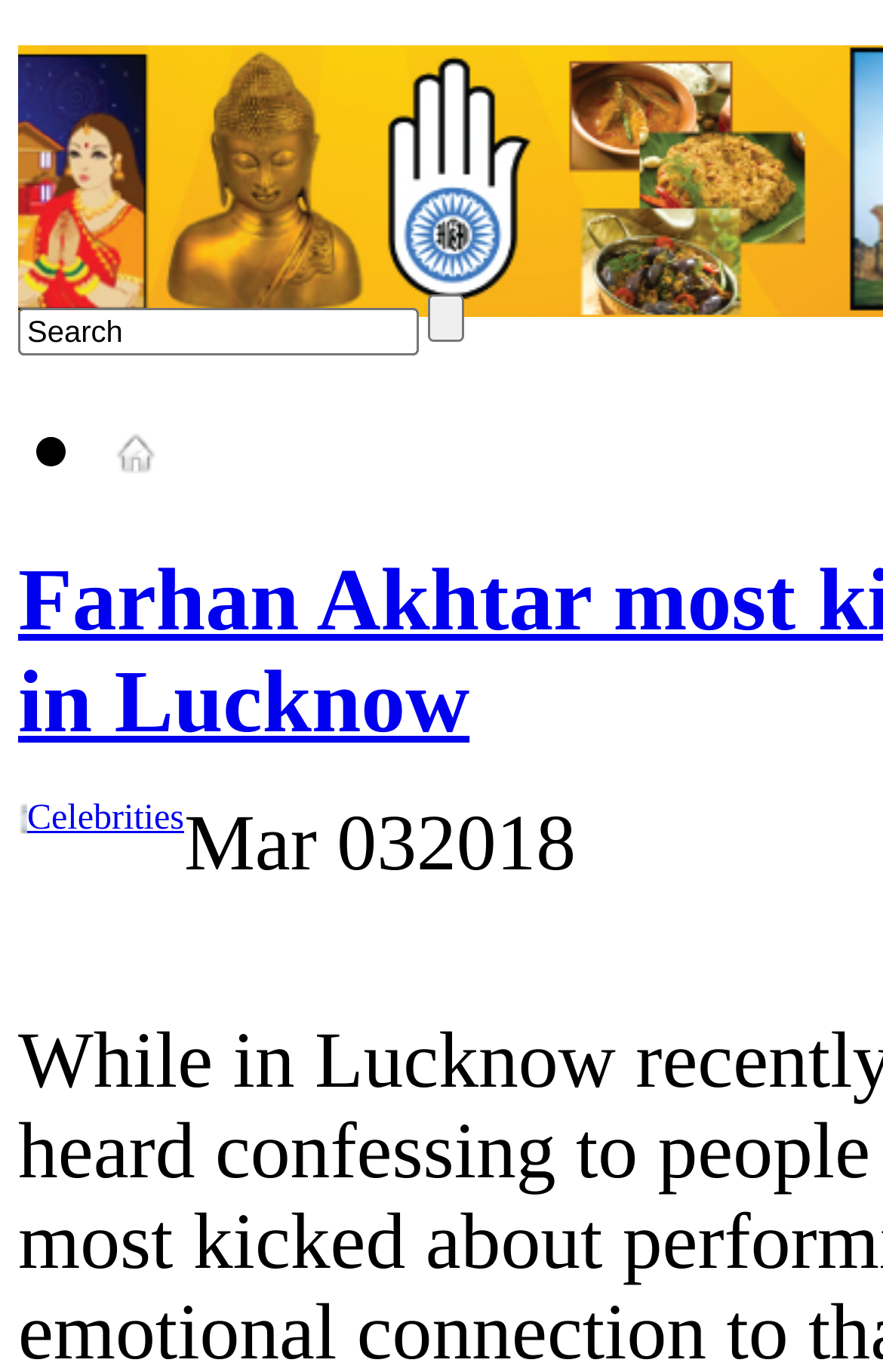Extract the heading text from the webpage.

Farhan Akhtar most kicked about performing in Lucknow